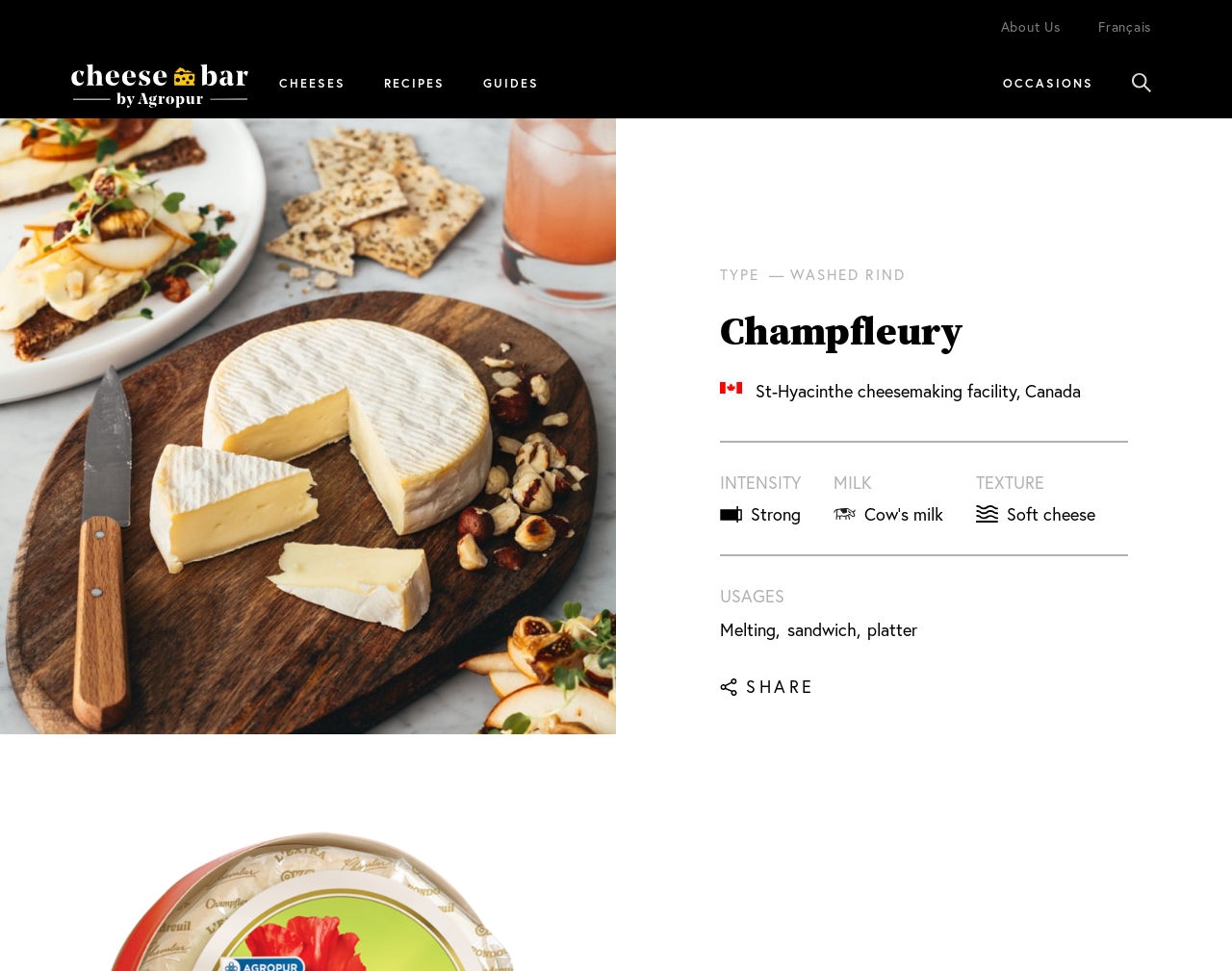Please provide the bounding box coordinates for the element that needs to be clicked to perform the following instruction: "Click on the 'About Us' link". The coordinates should be given as four float numbers between 0 and 1, i.e., [left, top, right, bottom].

[0.812, 0.018, 0.86, 0.037]